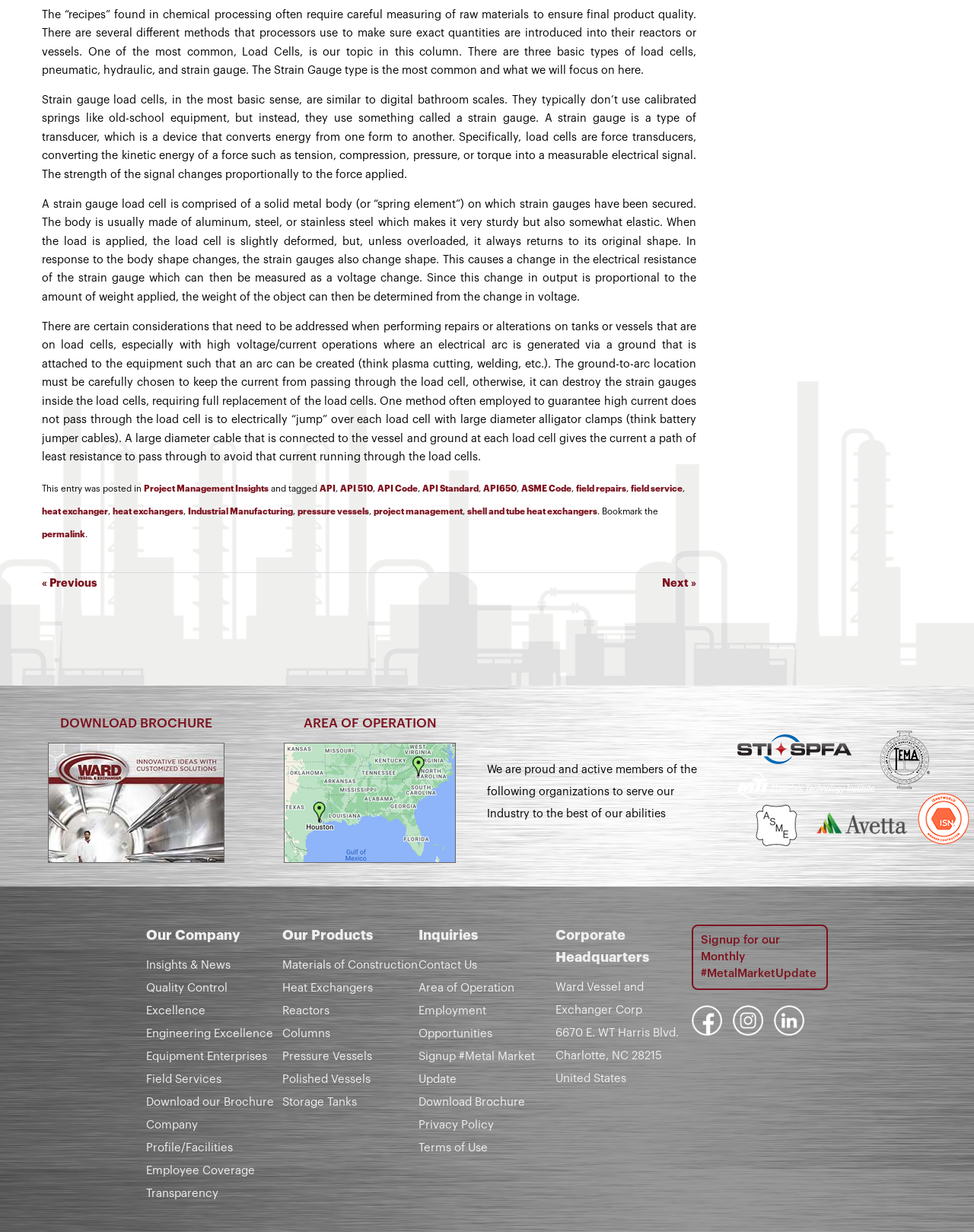Identify the bounding box coordinates of the element to click to follow this instruction: 'Contact the company'. Ensure the coordinates are four float values between 0 and 1, provided as [left, top, right, bottom].

[0.43, 0.779, 0.49, 0.788]